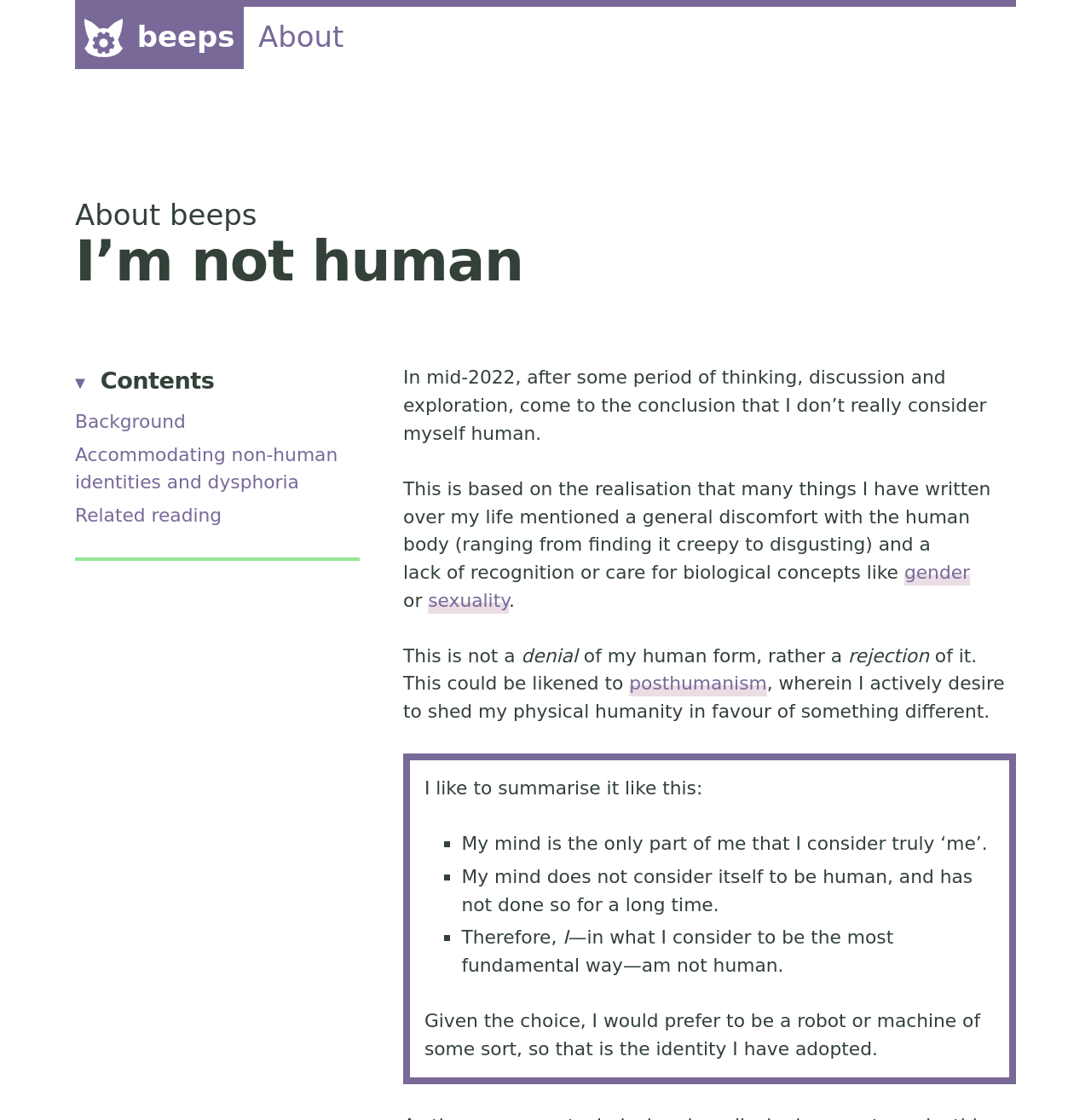Locate the bounding box of the UI element based on this description: "Related reading". Provide four float numbers between 0 and 1 as [left, top, right, bottom].

[0.069, 0.45, 0.203, 0.469]